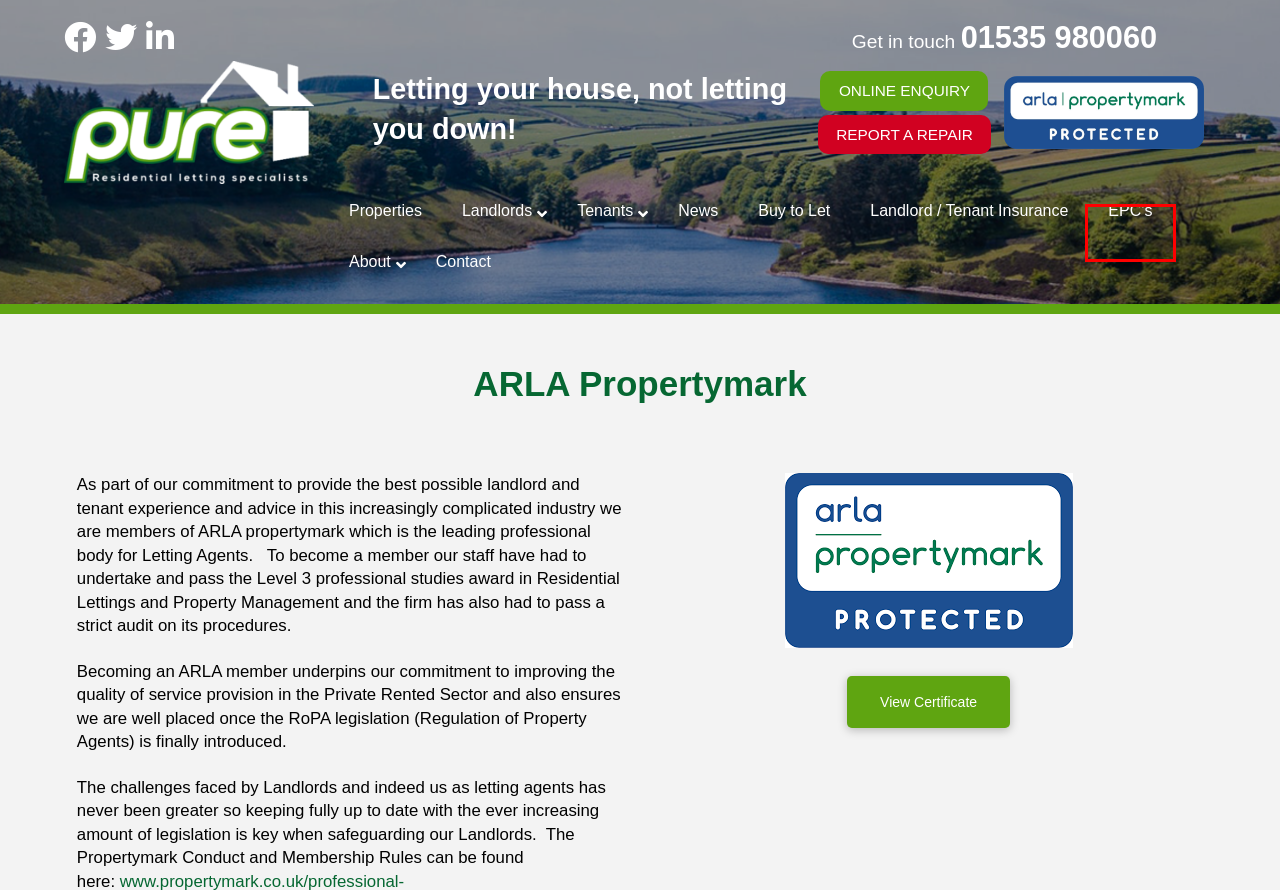Given a screenshot of a webpage with a red bounding box around an element, choose the most appropriate webpage description for the new page displayed after clicking the element within the bounding box. Here are the candidates:
A. Tenants - Property Lettings Keighley | Pure Lettings
B. Properties Archive - Property Lettings Keighley | Pure Lettings
C. Landlord / Tenant Insurance - Property Lettings Keighley | Pure Lettings
D. EPC - Property Lettings Keighley | Pure Lettings
E. Contact - Property Lettings Keighley | Pure Lettings
F. News - Property Lettings Keighley | Pure Lettings
G. The professional body for the property sector | Propertymark
H. Buy to Let - Property Lettings Keighley | Pure Lettings

D